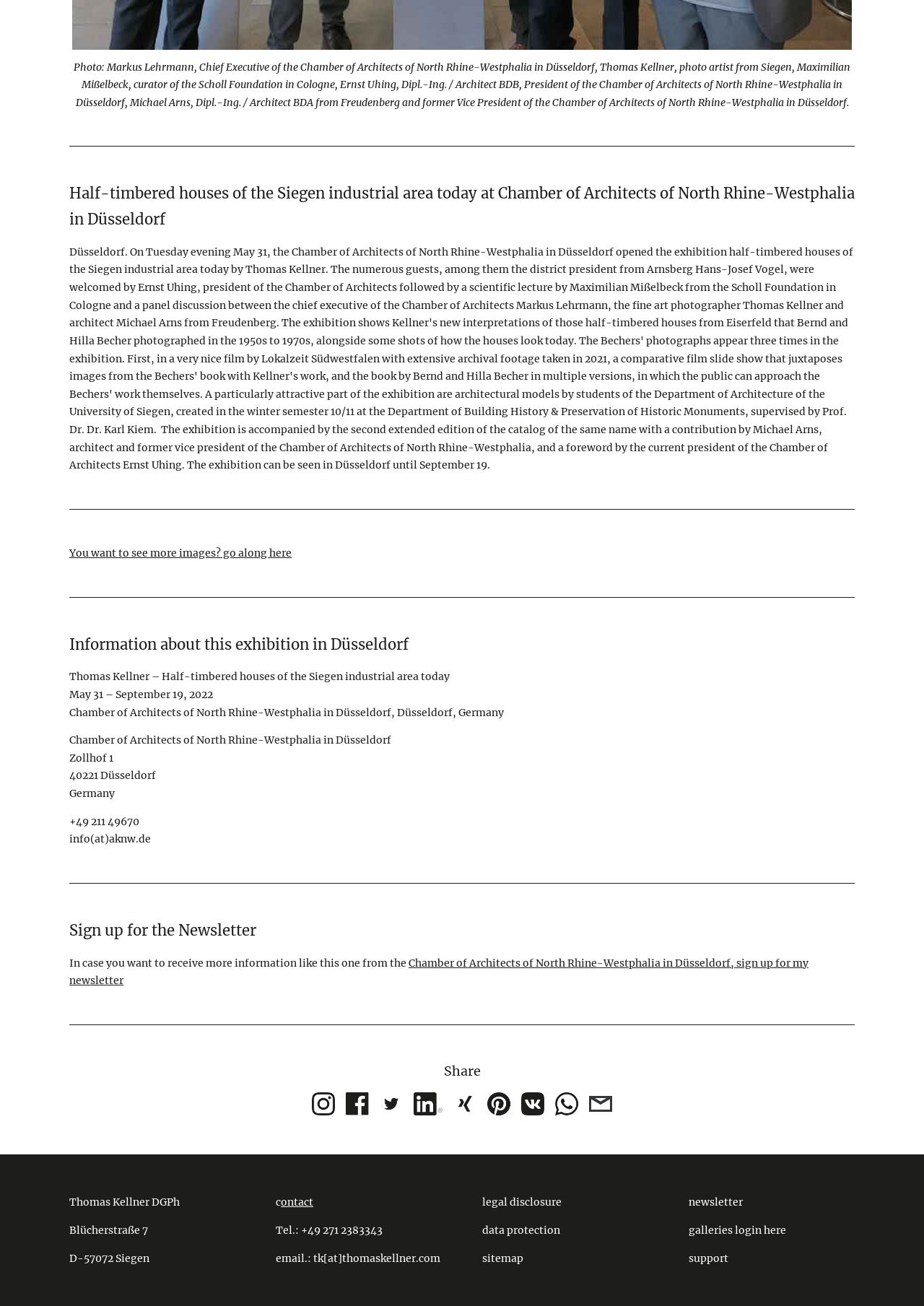Locate the bounding box coordinates of the area where you should click to accomplish the instruction: "Sign up for the Newsletter".

[0.075, 0.703, 0.925, 0.723]